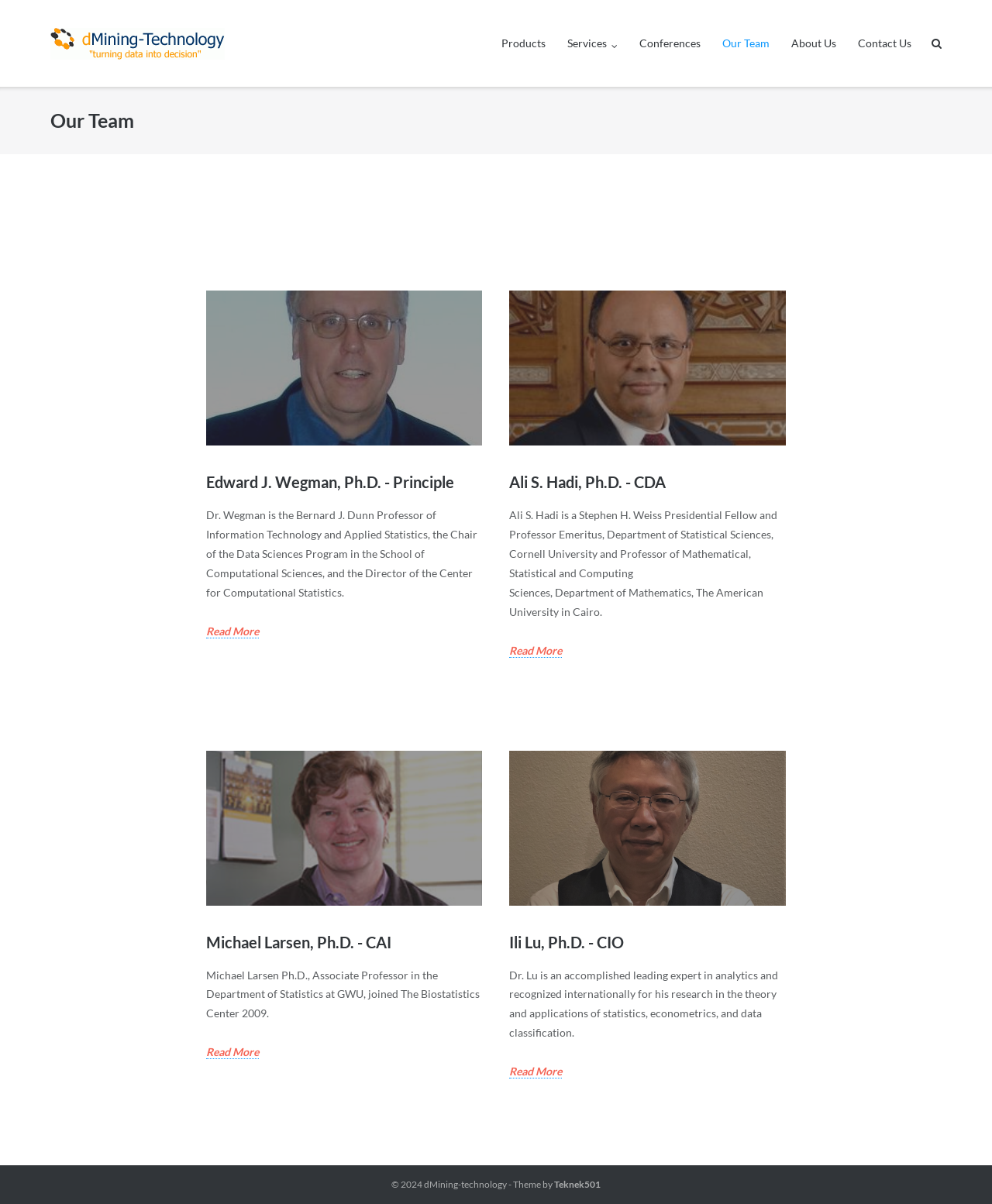Can you determine the bounding box coordinates of the area that needs to be clicked to fulfill the following instruction: "visit Teknek501 website"?

[0.559, 0.979, 0.605, 0.989]